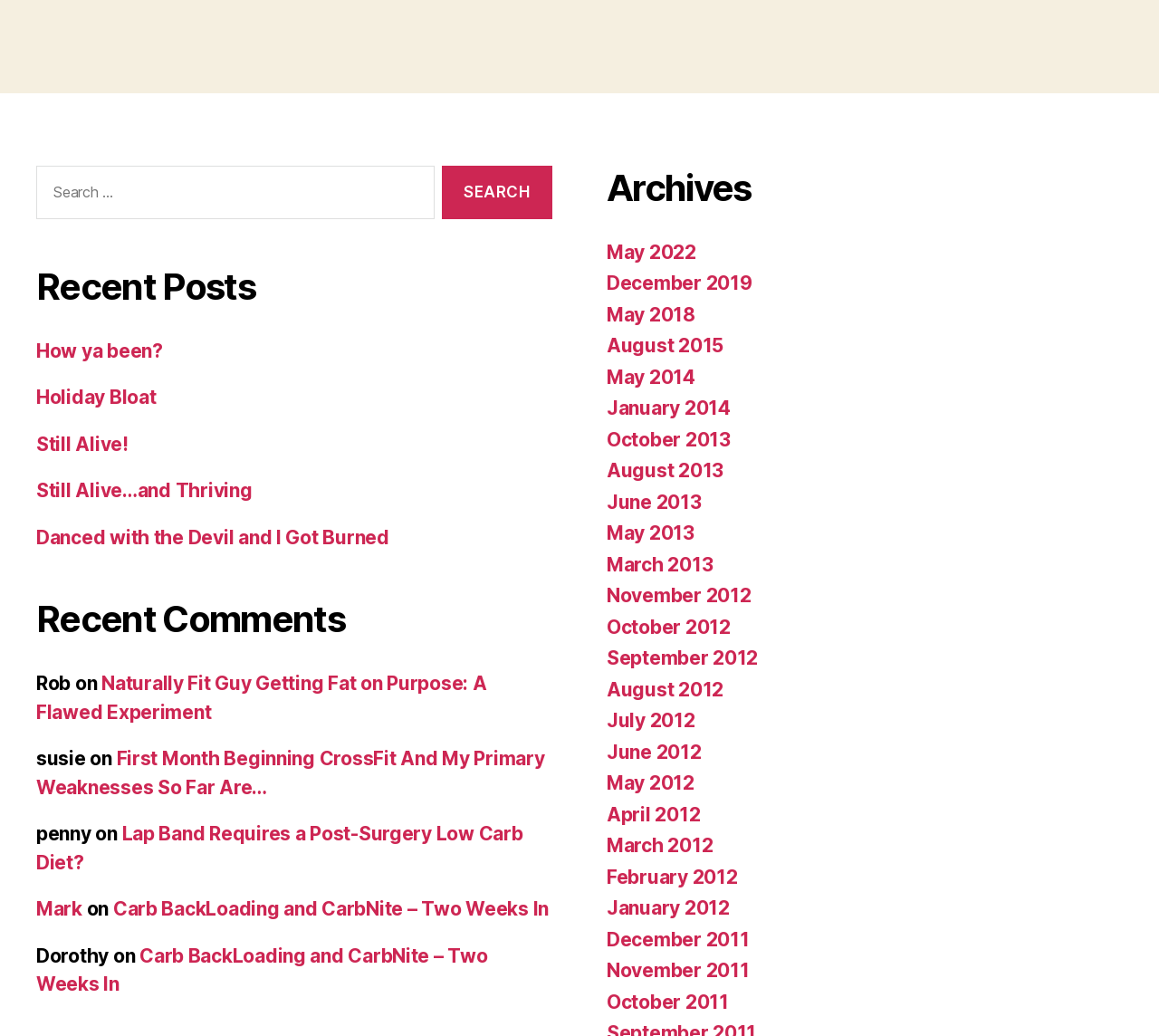Determine the coordinates of the bounding box that should be clicked to complete the instruction: "Read recent comment from 'Rob'". The coordinates should be represented by four float numbers between 0 and 1: [left, top, right, bottom].

[0.031, 0.649, 0.061, 0.67]